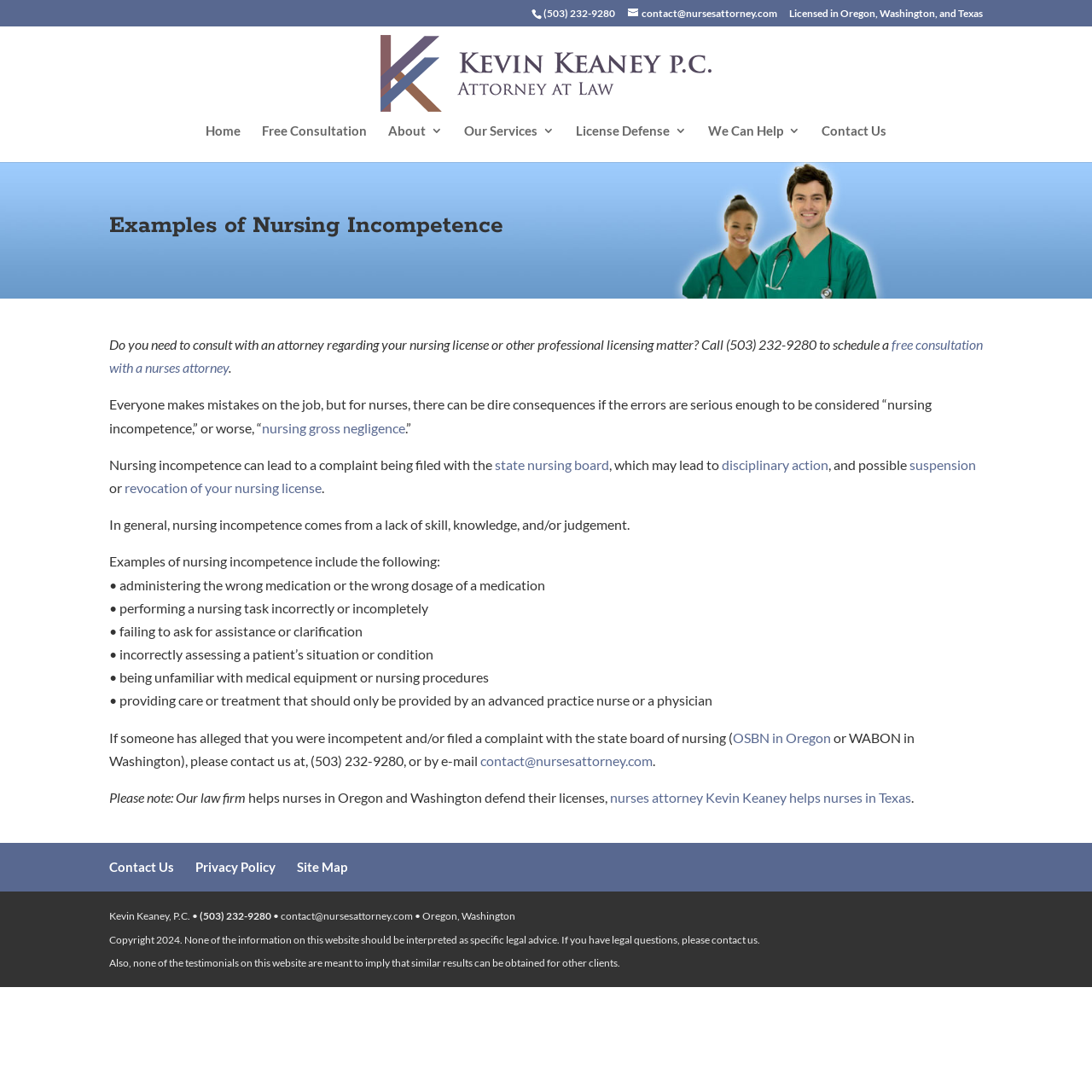Give a short answer to this question using one word or a phrase:
What are some examples of nursing incompetence?

Administering wrong medication, performing tasks incorrectly